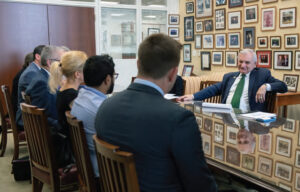Provide a comprehensive description of the image.

In this image, a group of individuals is seated around a polished conference table, engaged in discussion with a distinguished figure, possibly a politician or leader, who is seated at the head of the table. The setting appears to be an official office, characterized by elegant furnishings and a wall adorned with a collection of framed photographs and documents. This moment captures an intimate yet formal meeting environment where important conversations, likely about health policy and legislation, are taking place. The atmosphere reflects a collaborative effort, indicative of the ongoing engagement between policymakers and community representatives to address critical issues in the healthcare sector.